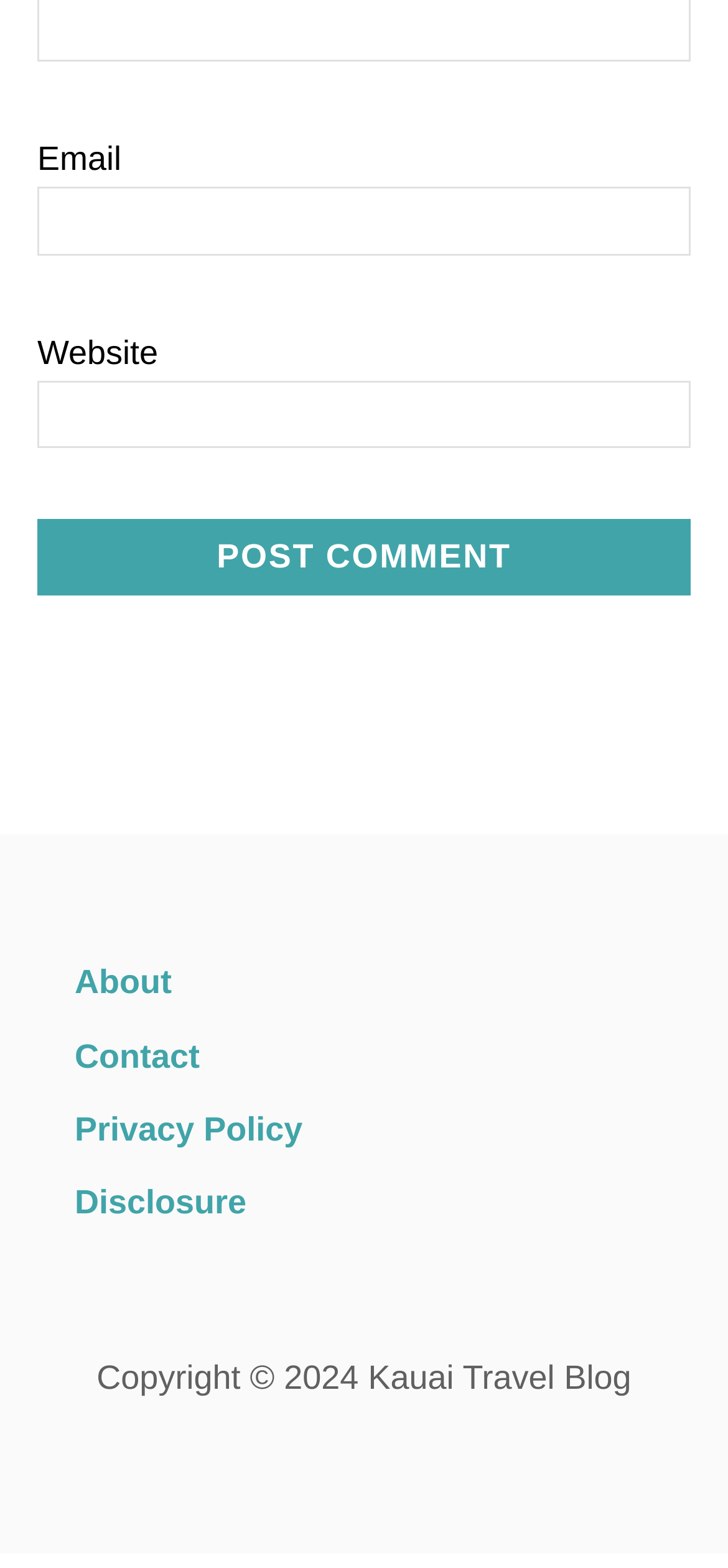Provide your answer in one word or a succinct phrase for the question: 
What is the purpose of the 'Website' textbox?

To input website URL